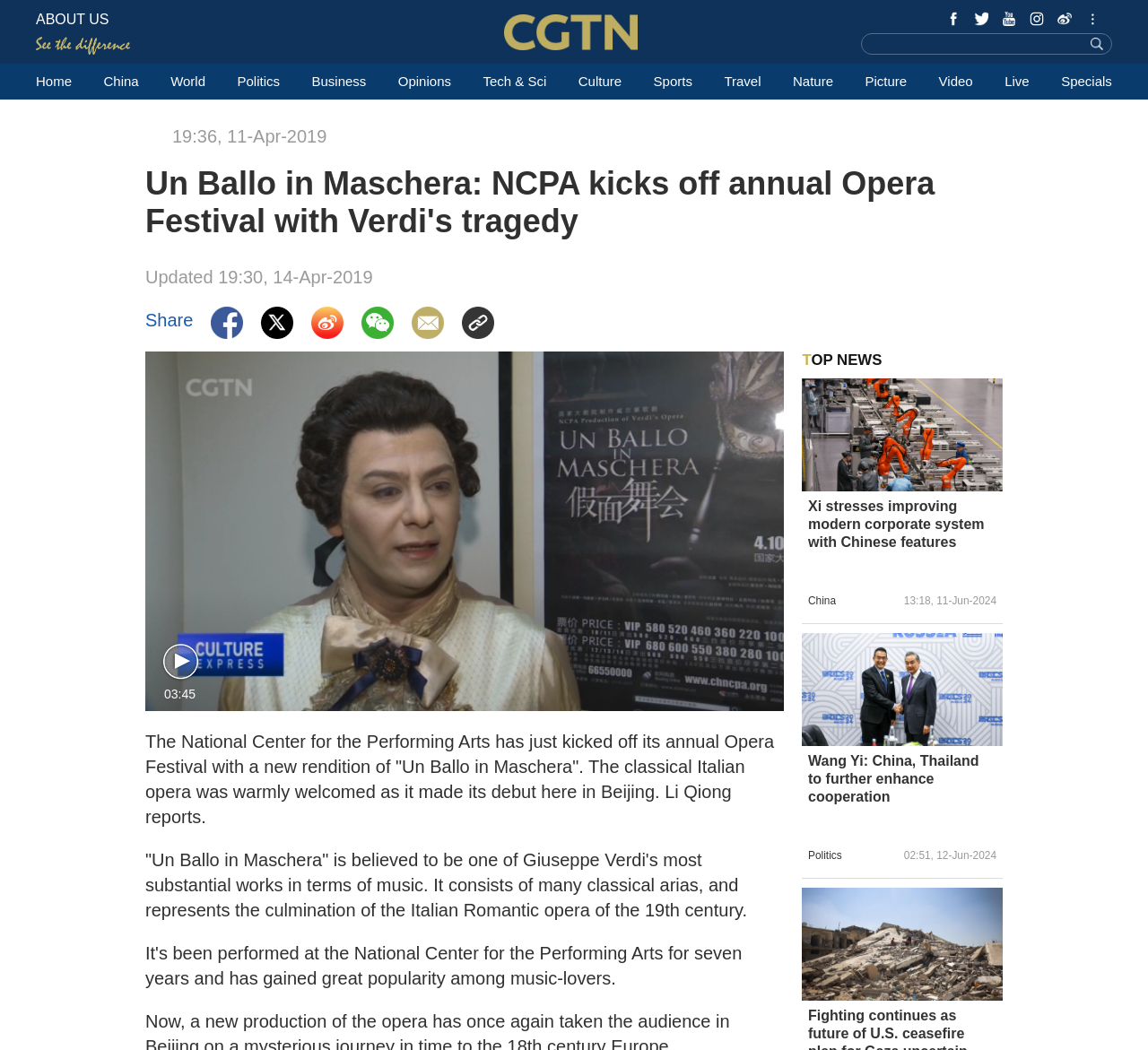Find the bounding box coordinates of the clickable element required to execute the following instruction: "Click on the 'Wang Yi: China, Thailand to further enhance cooperation' news link". Provide the coordinates as four float numbers between 0 and 1, i.e., [left, top, right, bottom].

[0.698, 0.648, 0.873, 0.663]